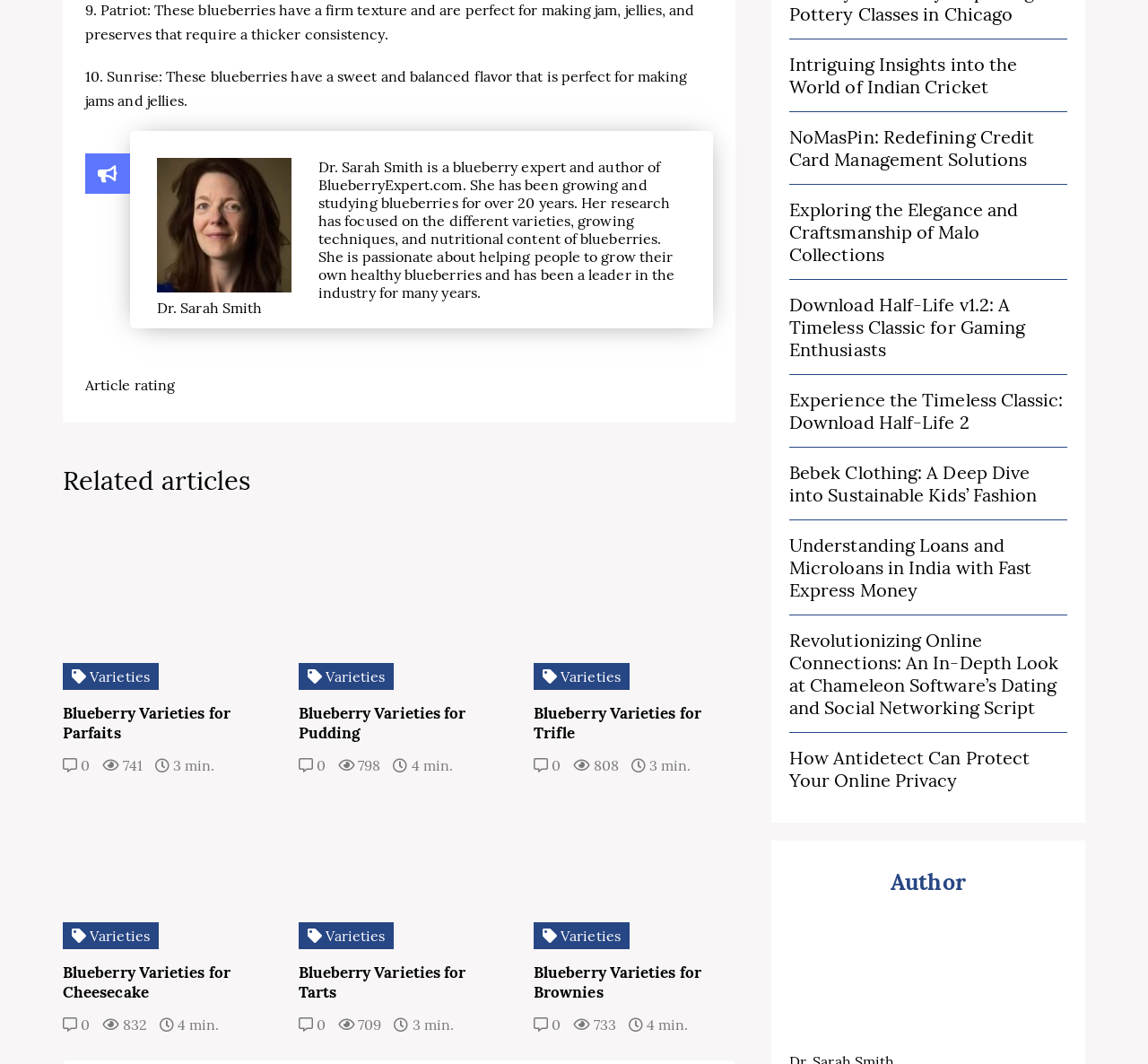Please determine the bounding box coordinates of the section I need to click to accomplish this instruction: "read related article about blueberry varieties for parfaits".

[0.055, 0.661, 0.23, 0.698]